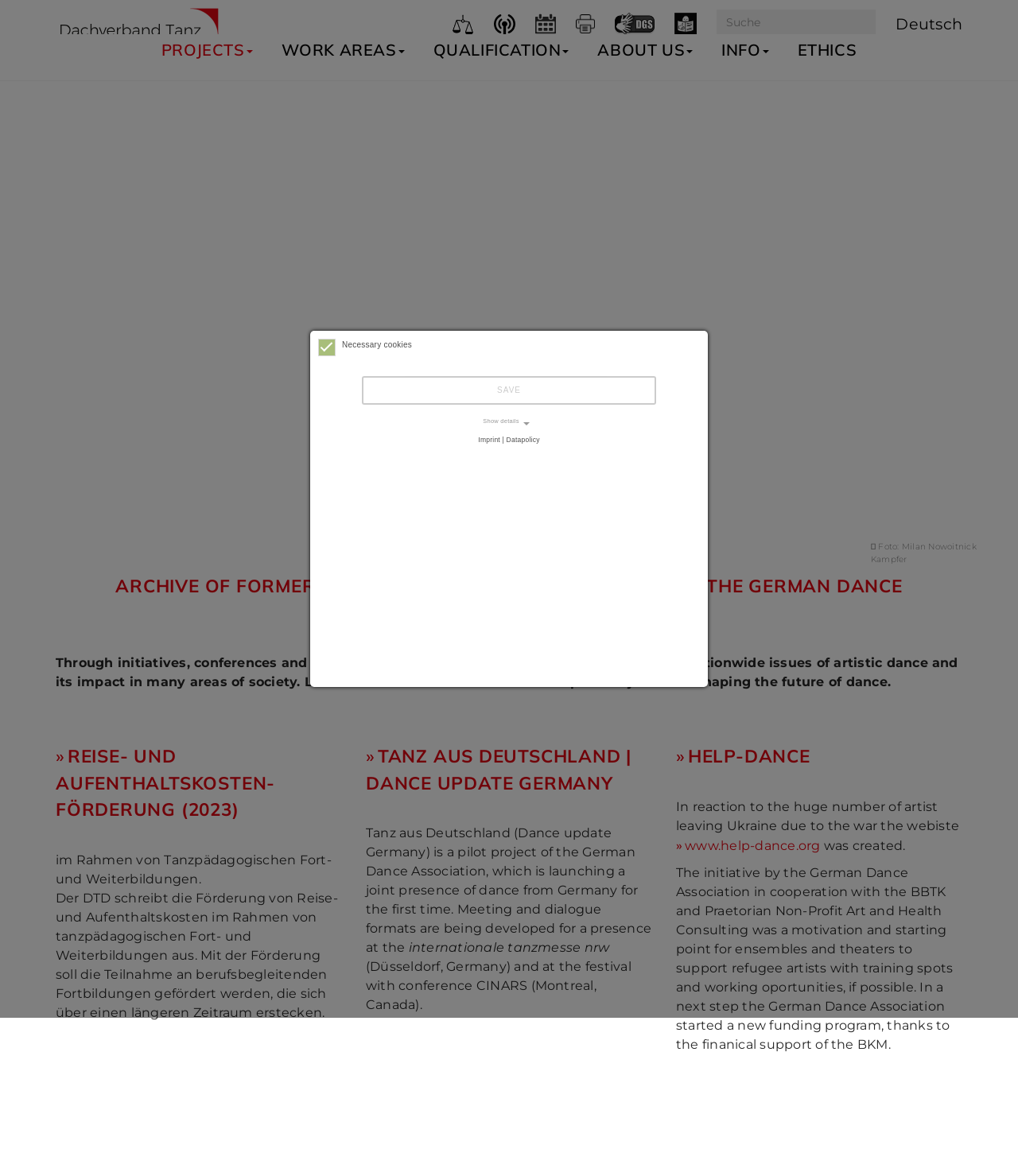Provide a single word or phrase answer to the question: 
What is the link at the bottom right corner?

Imprint | Datapolicy